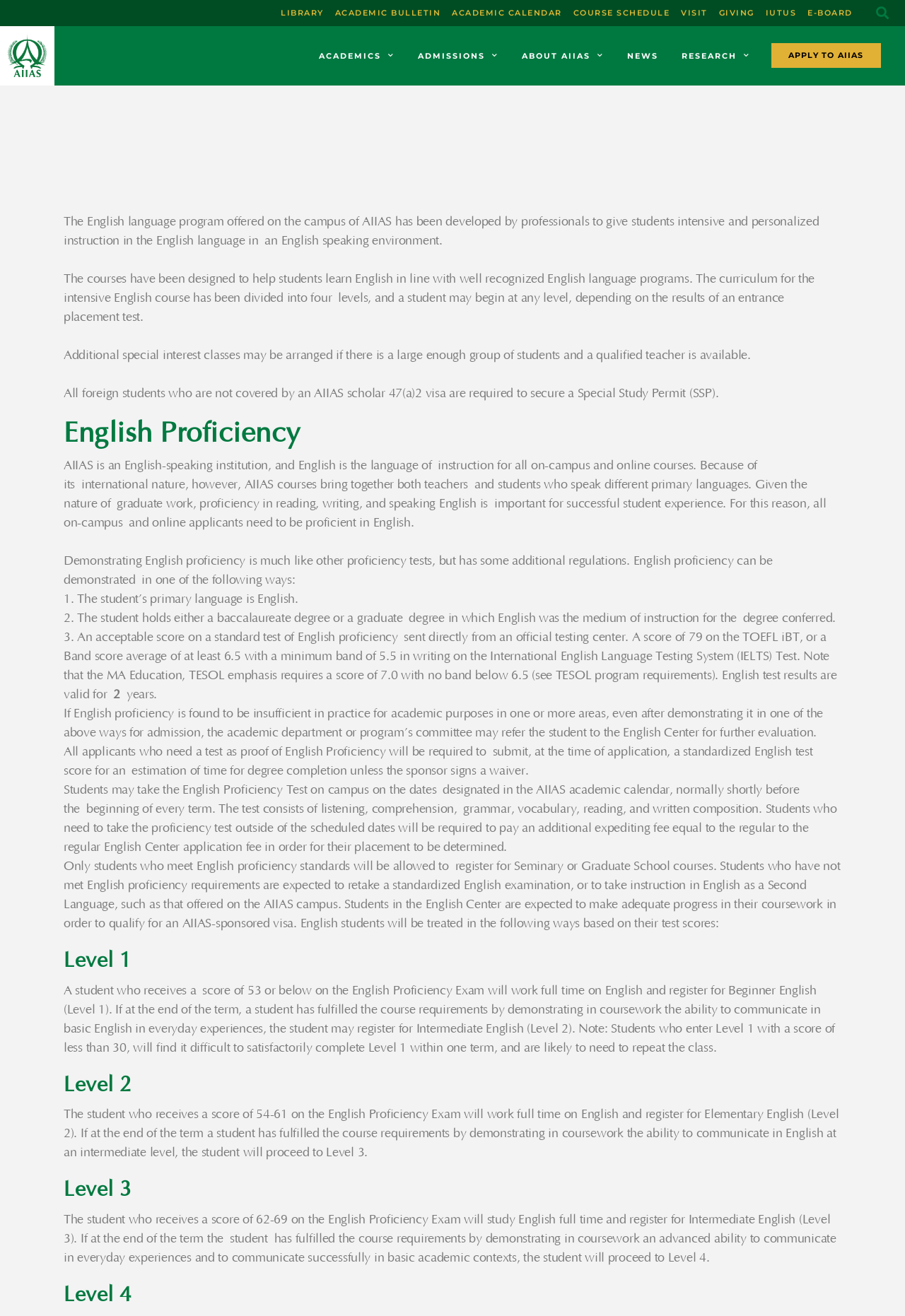Please locate the bounding box coordinates for the element that should be clicked to achieve the following instruction: "Learn about academics". Ensure the coordinates are given as four float numbers between 0 and 1, i.e., [left, top, right, bottom].

[0.337, 0.03, 0.451, 0.055]